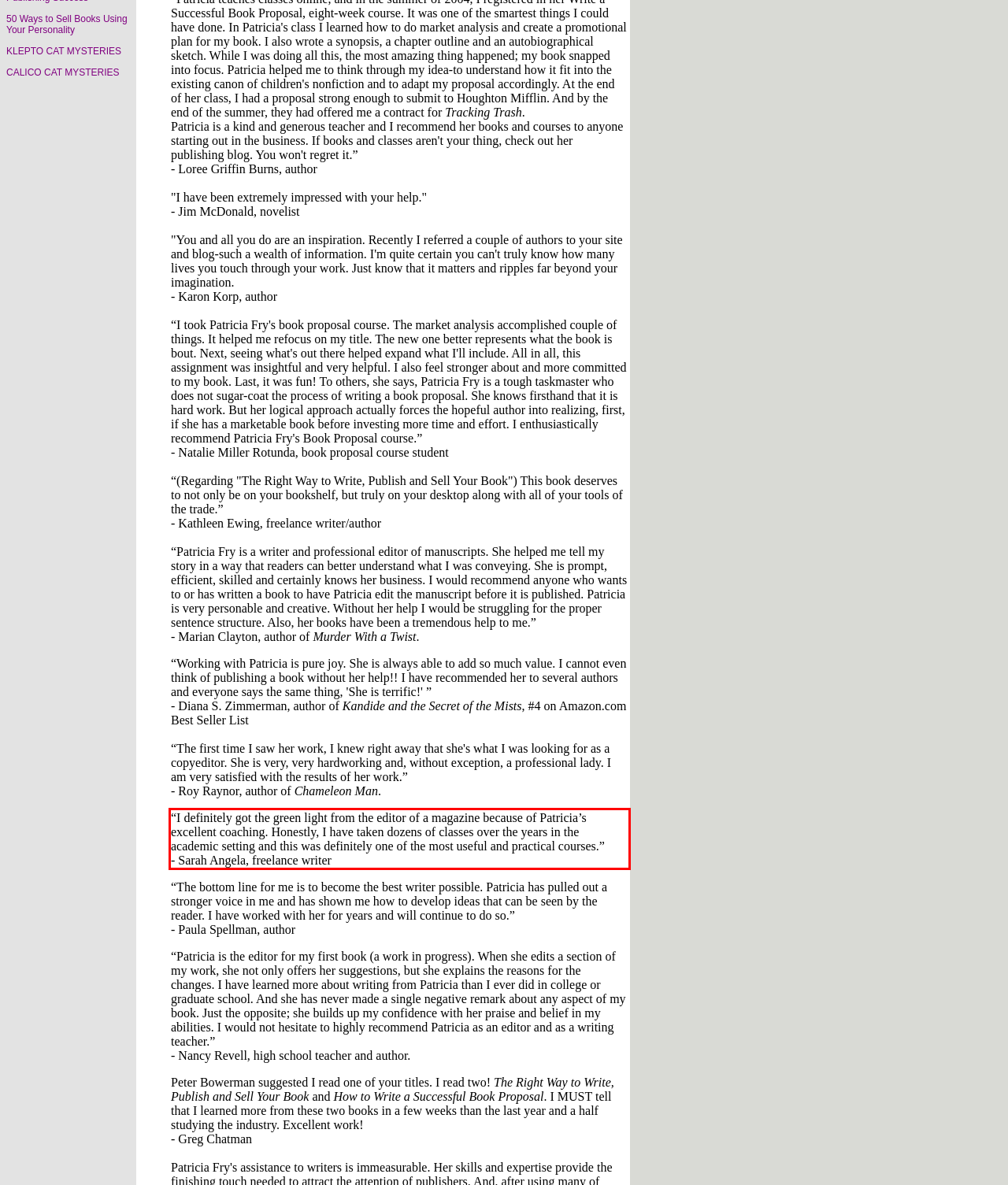You are given a screenshot showing a webpage with a red bounding box. Perform OCR to capture the text within the red bounding box.

“I definitely got the green light from the editor of a magazine because of Patricia’s excellent coaching. Honestly, I have taken dozens of classes over the years in the academic setting and this was definitely one of the most useful and practical courses.” - Sarah Angela, freelance writer